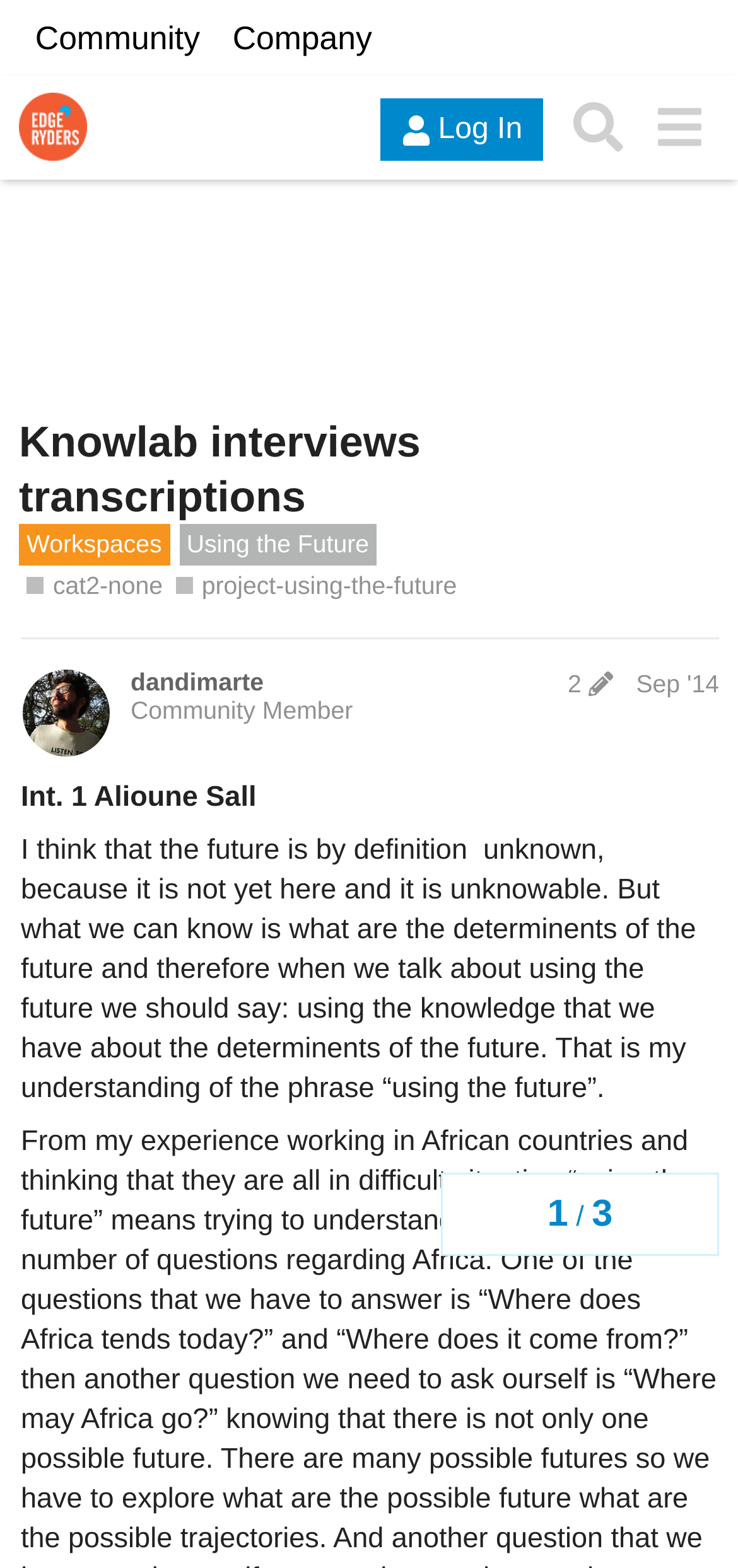Could you specify the bounding box coordinates for the clickable section to complete the following instruction: "Search for something"?

[0.755, 0.056, 0.865, 0.107]